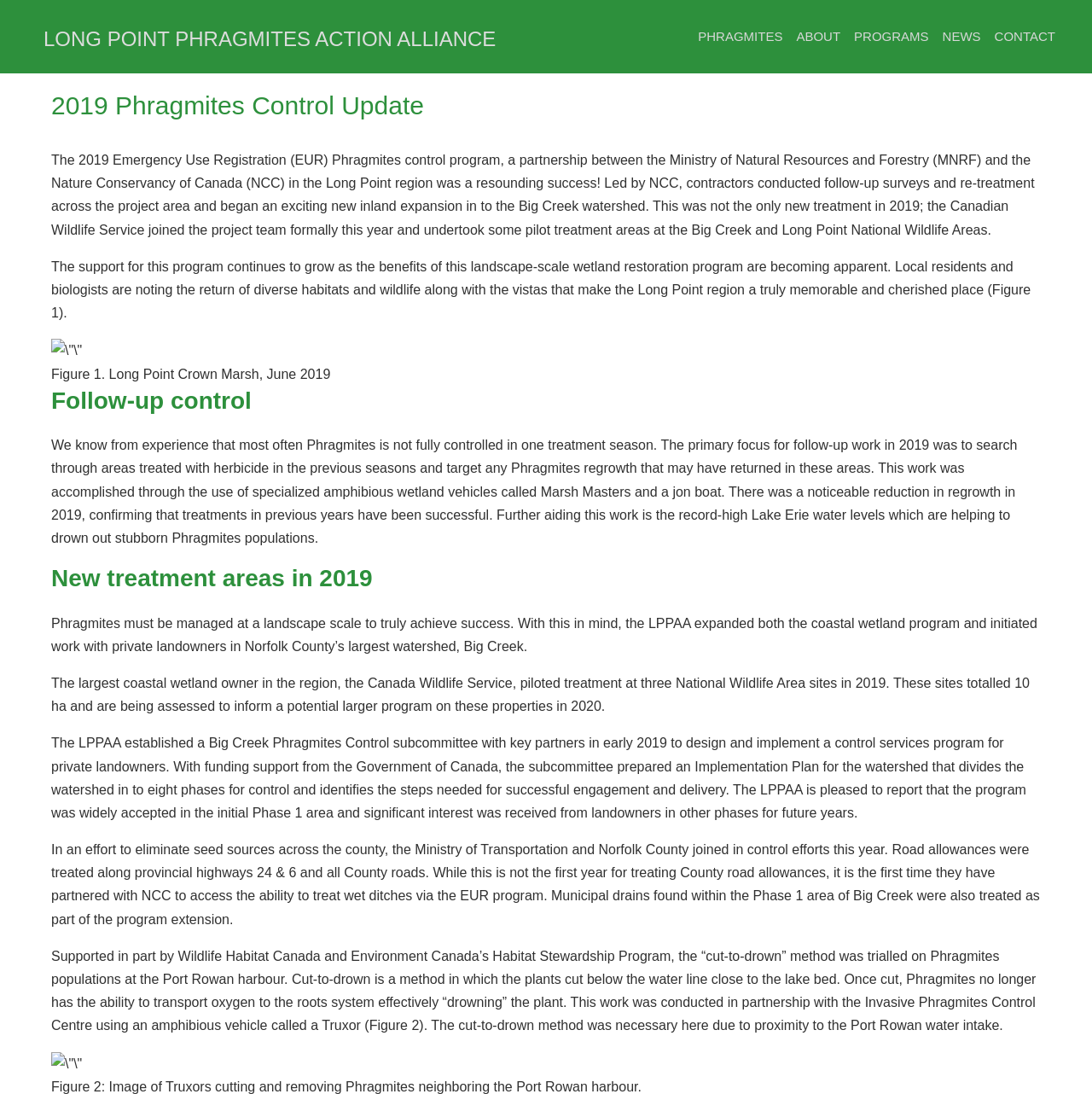From the screenshot, find the bounding box of the UI element matching this description: "Programs". Supply the bounding box coordinates in the form [left, top, right, bottom], each a float between 0 and 1.

[0.776, 0.0, 0.857, 0.067]